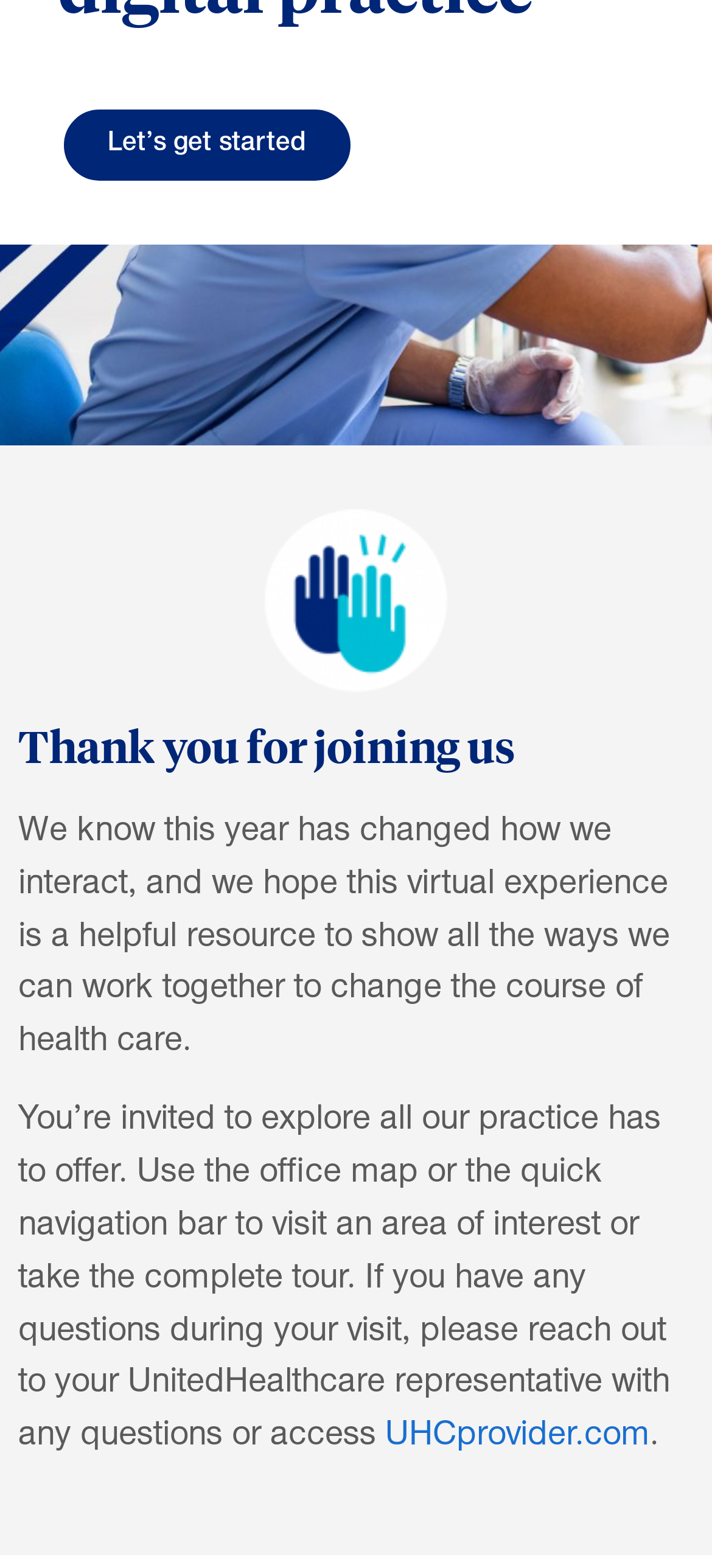Using the format (top-left x, top-left y, bottom-right x, bottom-right y), provide the bounding box coordinates for the described UI element. All values should be floating point numbers between 0 and 1: UHCprovider.com

[0.541, 0.906, 0.913, 0.928]